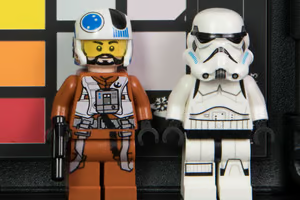What is the color of the Stormtrooper's armor?
Answer the question with a single word or phrase derived from the image.

White